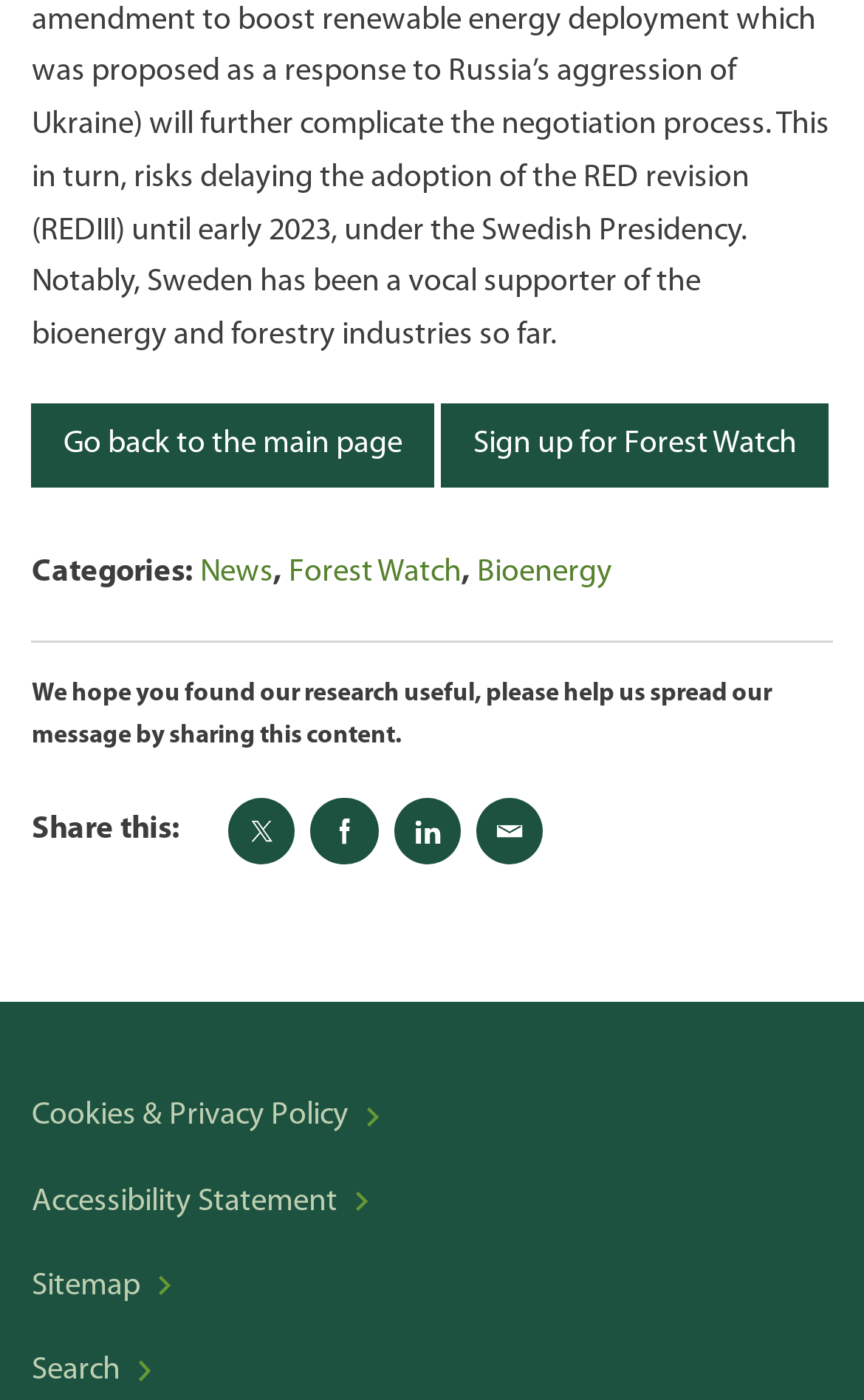What type of content is categorized on this webpage?
Carefully examine the image and provide a detailed answer to the question.

The webpage has a 'Categories:' section that lists 'News' and 'Forest Watch' as categories, indicating that the webpage categorizes content related to news and forest watch.